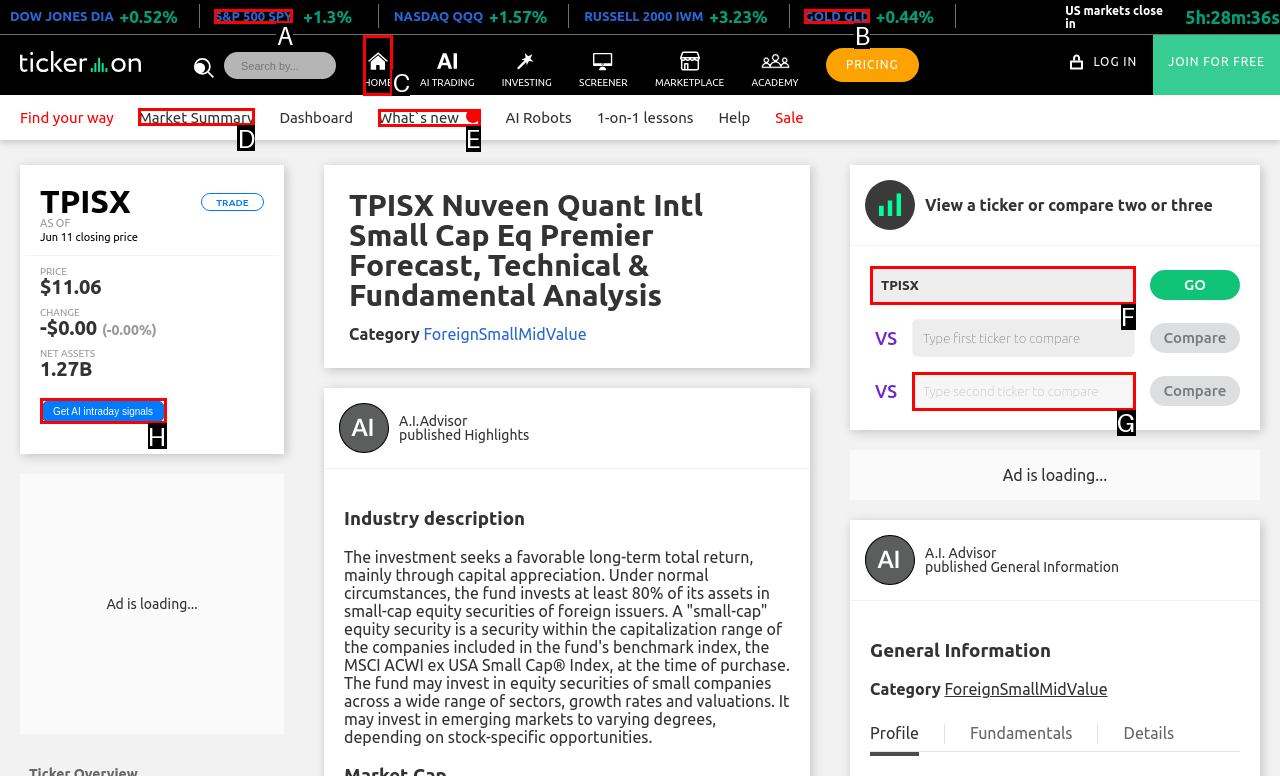From the given options, indicate the letter that corresponds to the action needed to complete this task: View market summary. Respond with only the letter.

D